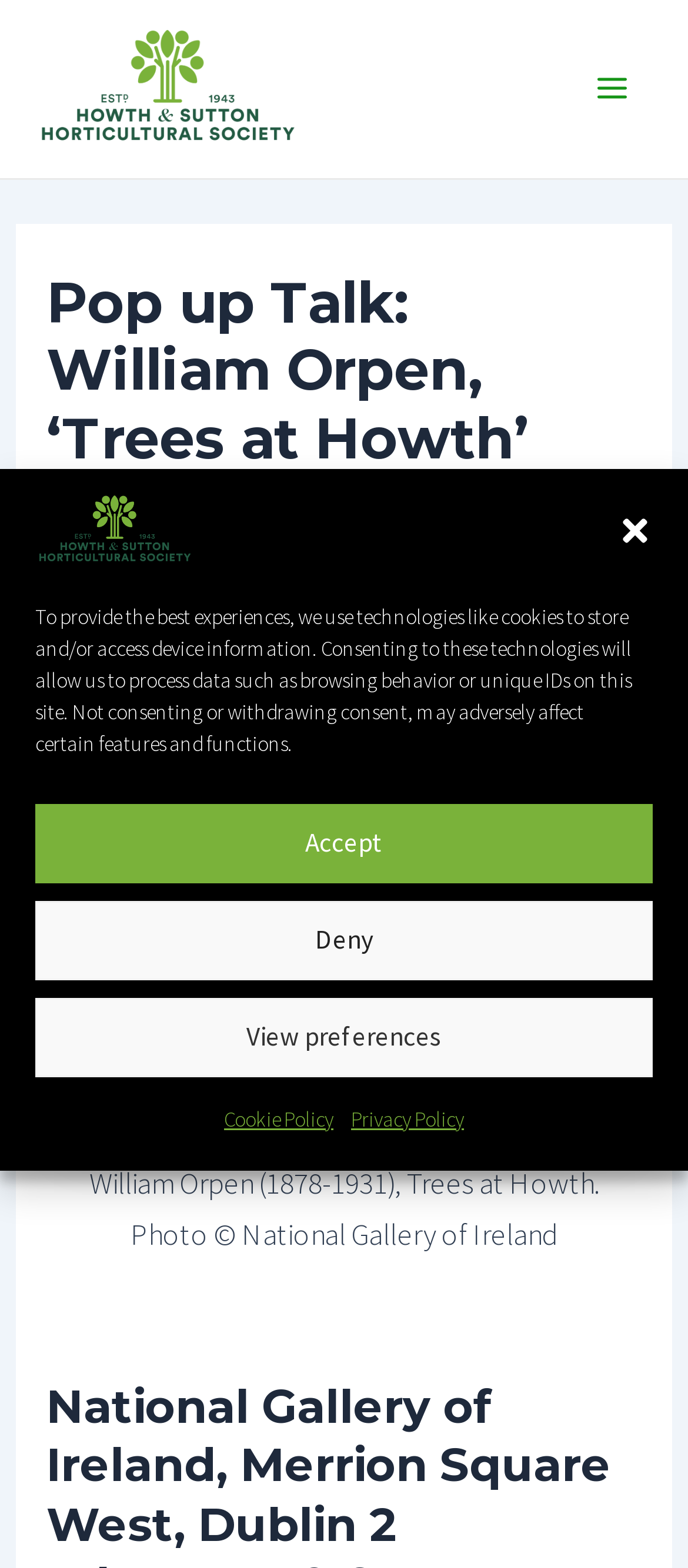Can you specify the bounding box coordinates for the region that should be clicked to fulfill this instruction: "Click the 'View preferences' button".

[0.051, 0.636, 0.949, 0.687]